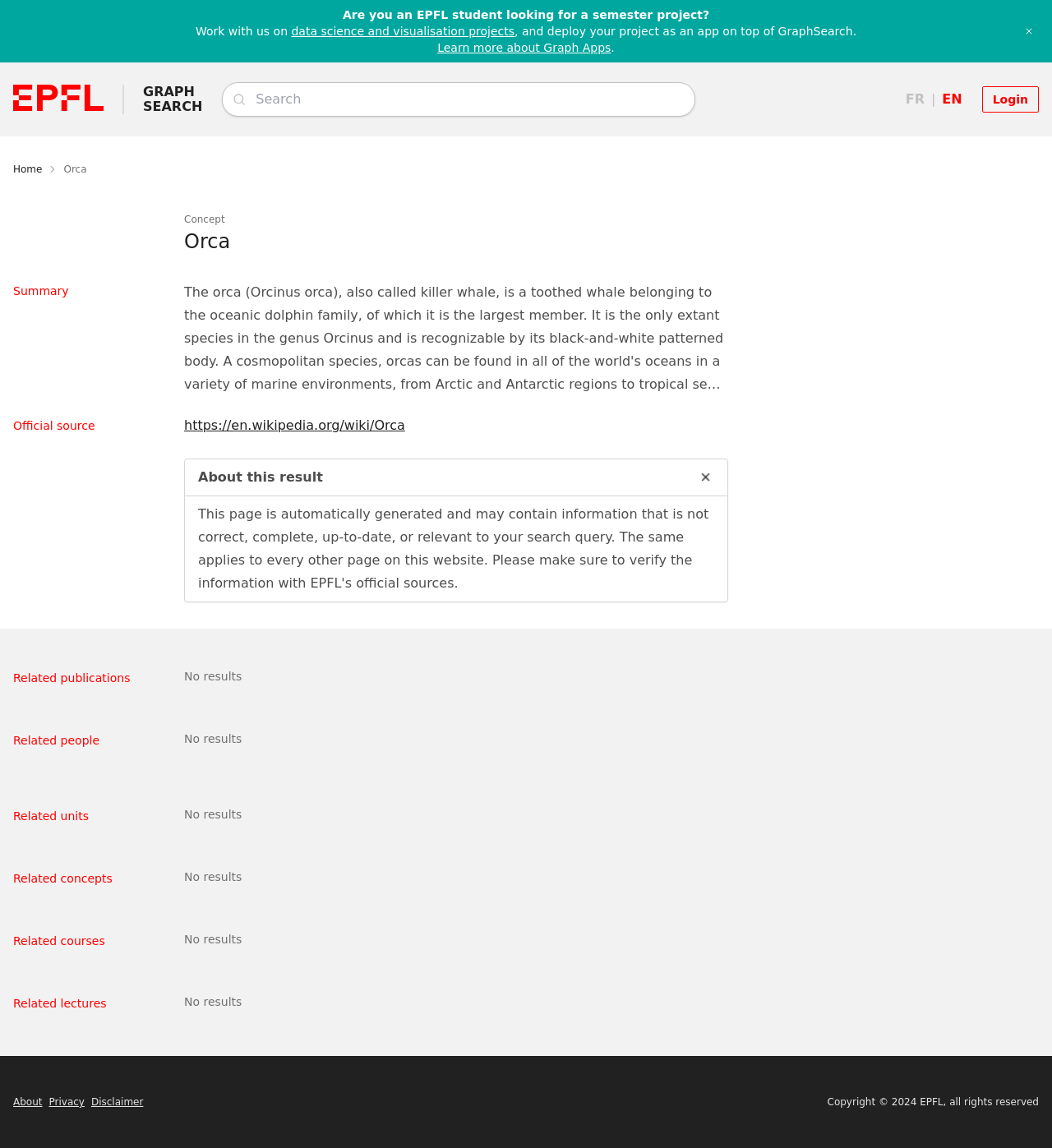Specify the bounding box coordinates for the region that must be clicked to perform the given instruction: "Login to the system".

[0.933, 0.075, 0.988, 0.098]